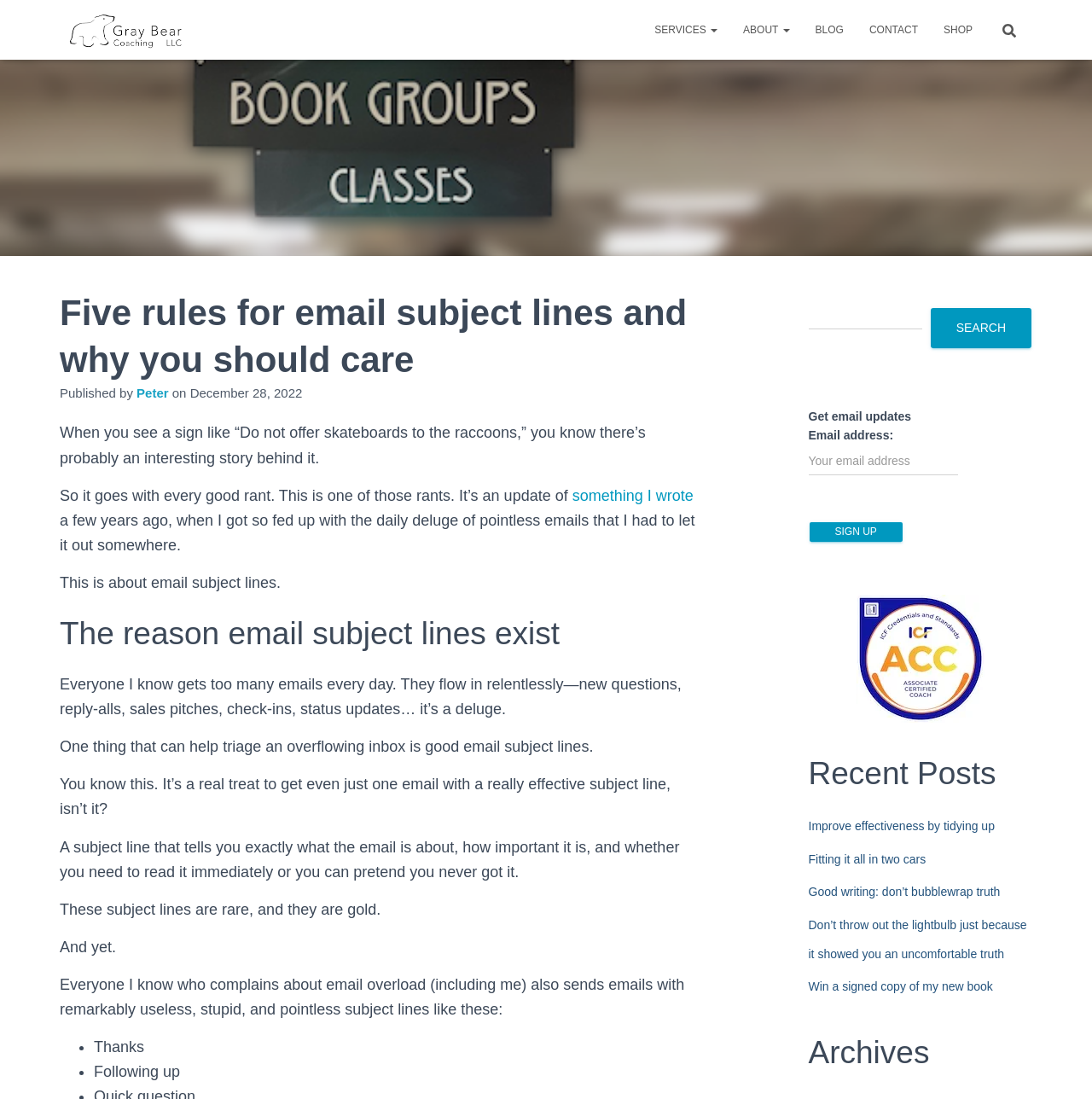Generate a thorough explanation of the webpage's elements.

This webpage is about effective email communication, specifically focusing on writing good email subject lines. At the top, there is a navigation menu with links to "SERVICES", "ABOUT", "BLOG", "CONTACT", and "SHOP". Next to the navigation menu, there is a search bar with a magnifying glass icon. 

Below the navigation menu, there is a heading that reads "Five rules for email subject lines and why you should care". The author's name, "Peter", is mentioned, along with the publication date, "December 28, 2022". 

The main content of the webpage is a blog post that discusses the importance of good email subject lines. The post starts with a humorous anecdote and then explains how effective subject lines can help manage an overflowing inbox. The author laments that despite knowing the importance of good subject lines, many people, including themselves, send emails with useless or pointless subject lines. 

The post then lists some examples of bad subject lines, such as "Thanks" and "Following up". 

On the right side of the webpage, there is a section that allows users to sign up for email updates. There is a textbox to enter an email address and a "Sign up" button. 

Below the sign-up section, there is an image of a certification badge from the International Coaching Federation. 

Further down, there is a section titled "Recent Posts" that lists several links to other blog posts, such as "Improve effectiveness by tidying up" and "Good writing: don’t bubblewrap truth". 

Finally, there is a section titled "Archives" at the bottom of the webpage.